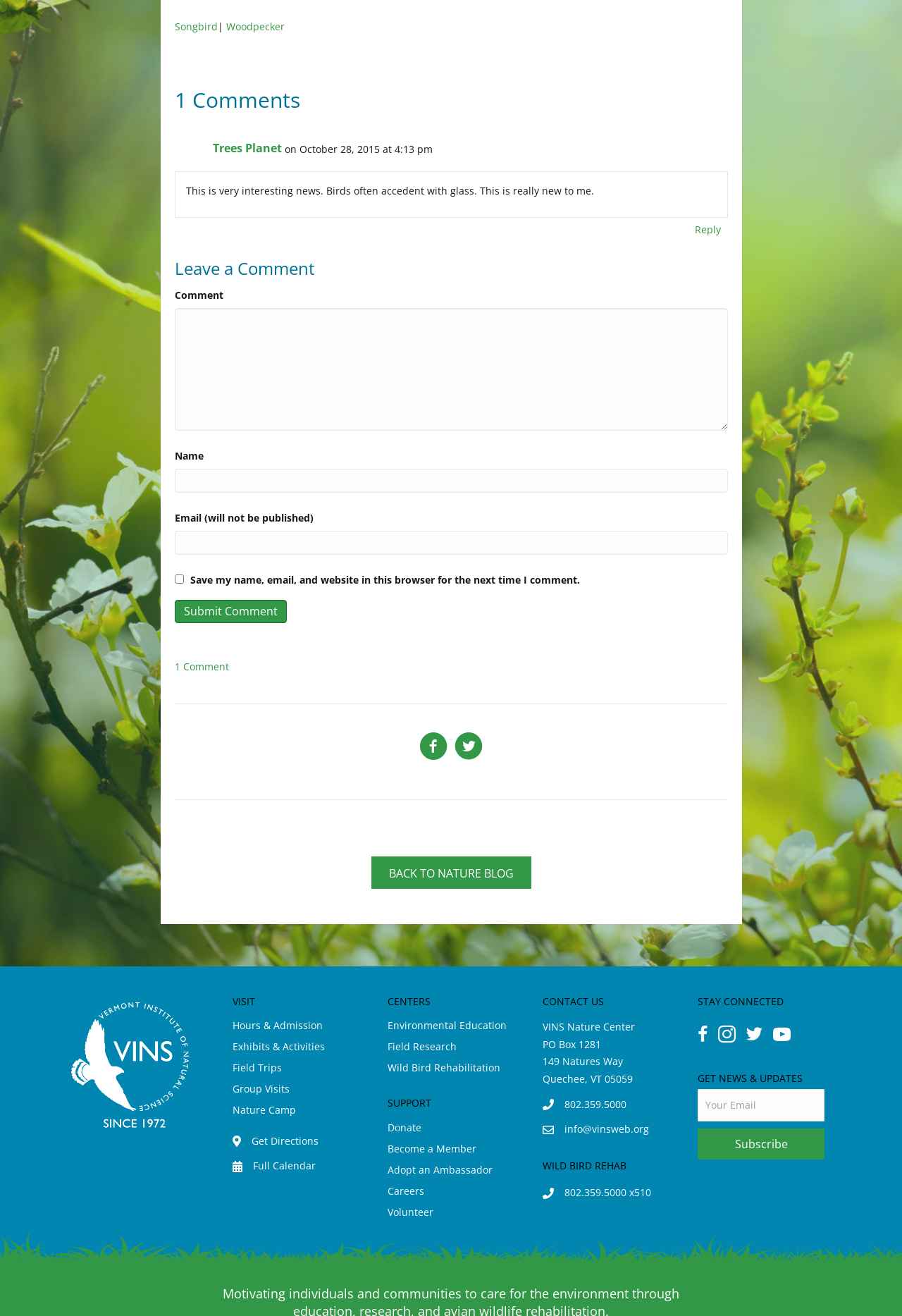What type of centers does VINS have?
Look at the webpage screenshot and answer the question with a detailed explanation.

The types of centers that VINS has can be found in the 'CENTERS' section of the webpage, where it lists 'Environmental Education', 'Field Research', and 'Wild Bird Rehabilitation' as the different types of centers. This suggests that VINS has these three types of centers.